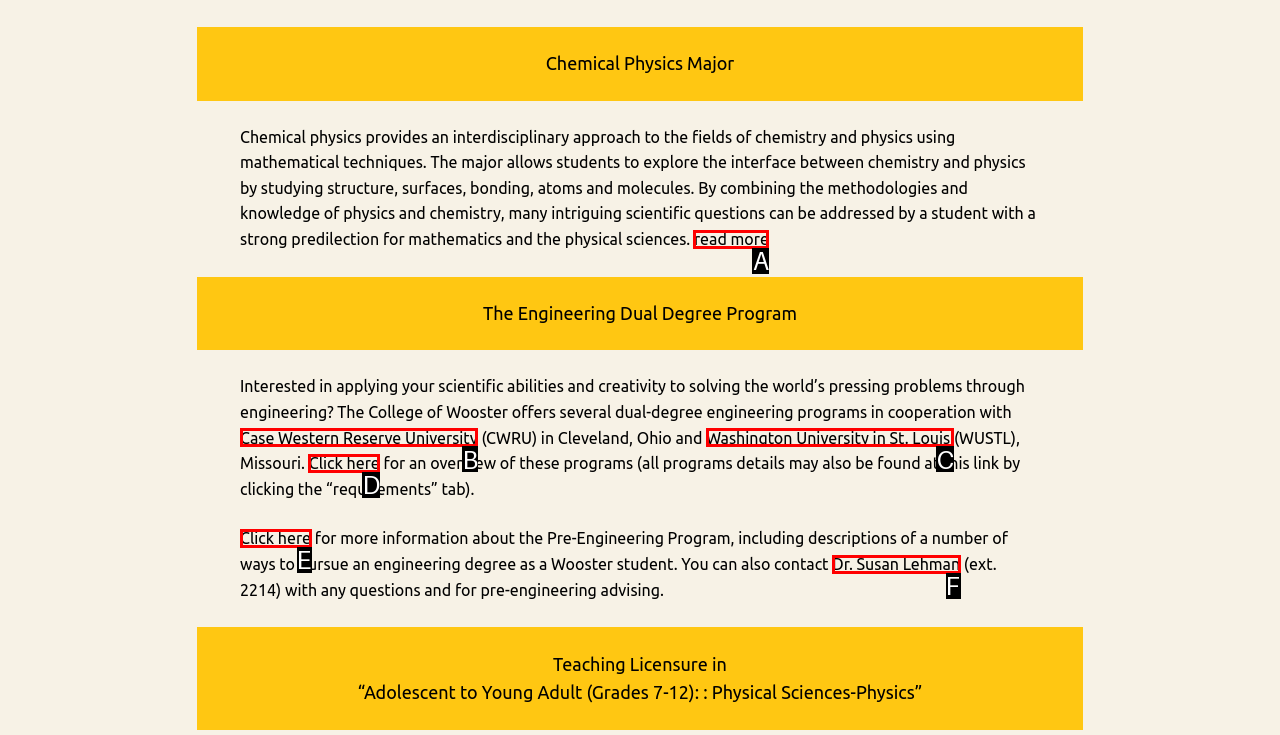Determine the HTML element that best matches this description: read more from the given choices. Respond with the corresponding letter.

A